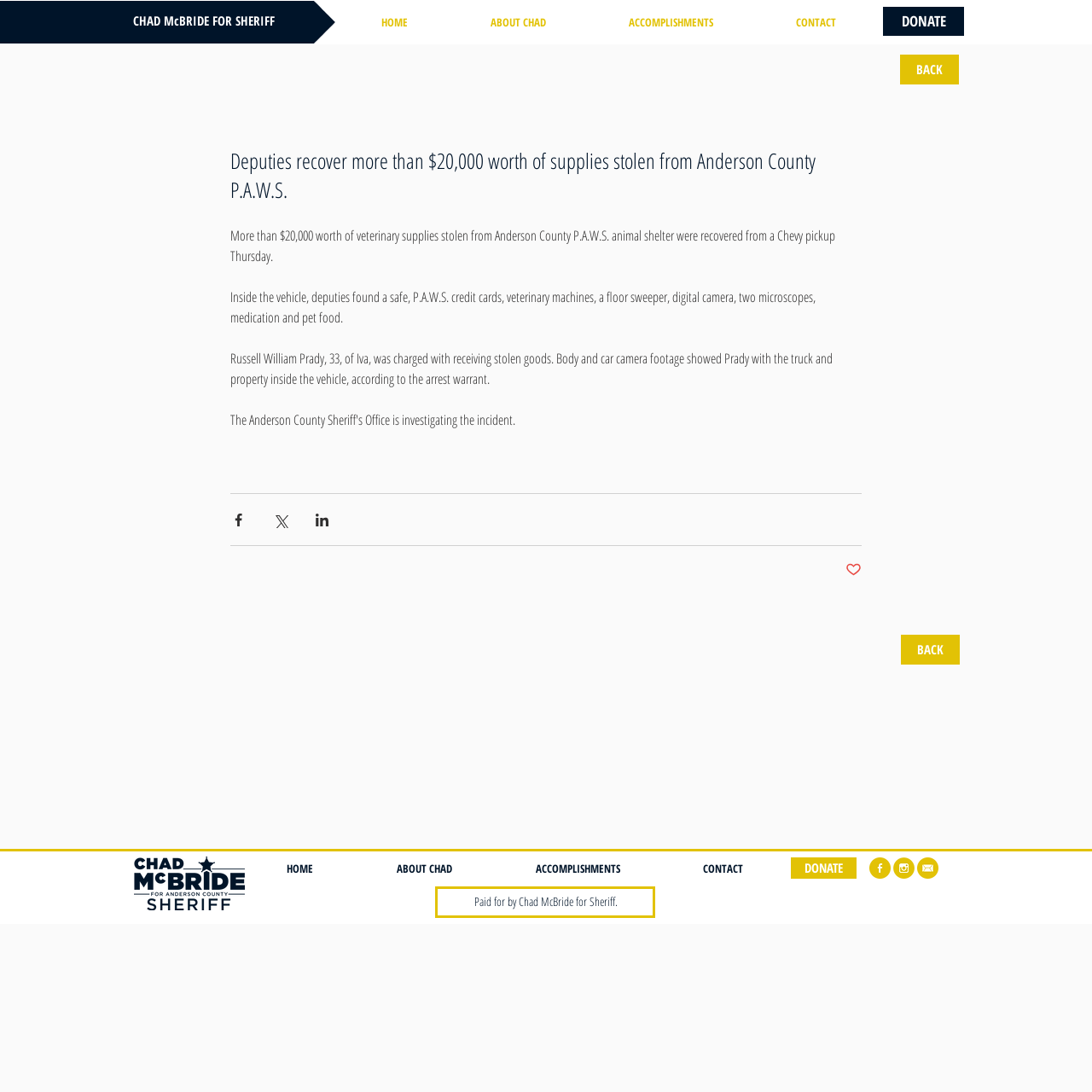Determine the bounding box for the HTML element described here: "SOLRAD Presents: extinction #10". The coordinates should be given as [left, top, right, bottom] with each number being a float between 0 and 1.

None